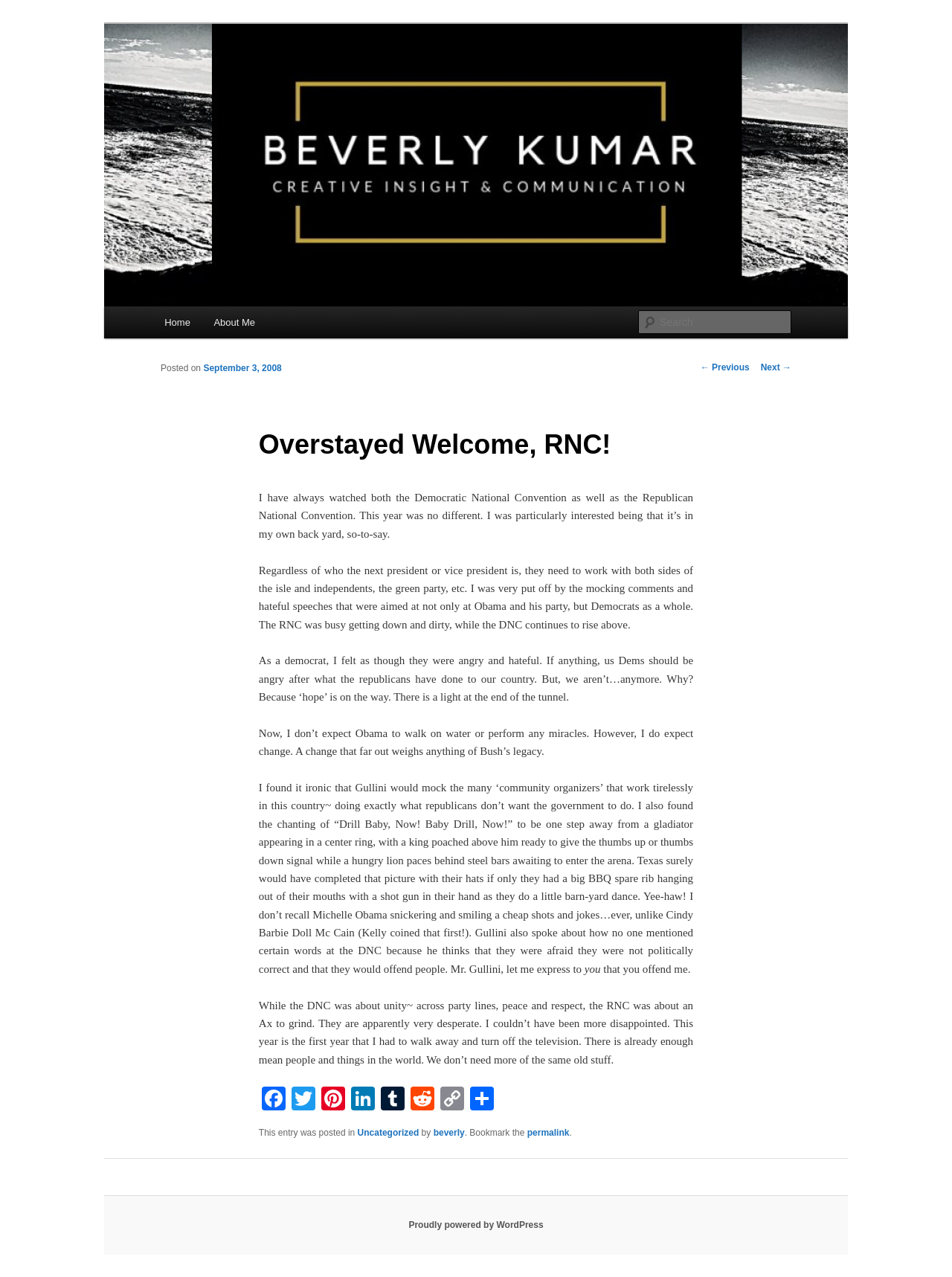Identify the bounding box coordinates for the element you need to click to achieve the following task: "Read 'The importance of pest control in Augusta:'". Provide the bounding box coordinates as four float numbers between 0 and 1, in the form [left, top, right, bottom].

None